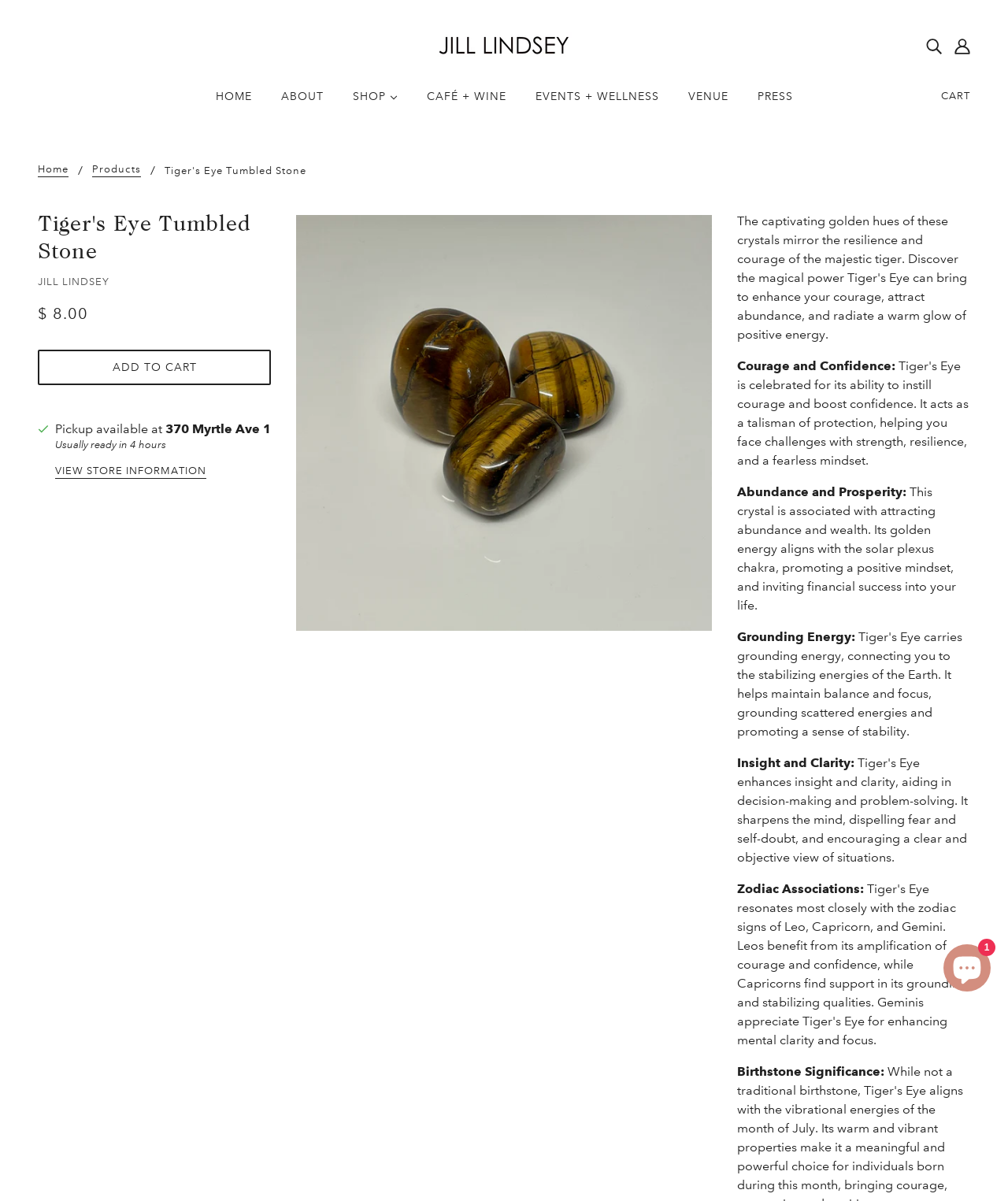Locate the bounding box coordinates of the element's region that should be clicked to carry out the following instruction: "Navigate to the home page". The coordinates need to be four float numbers between 0 and 1, i.e., [left, top, right, bottom].

[0.201, 0.065, 0.262, 0.106]